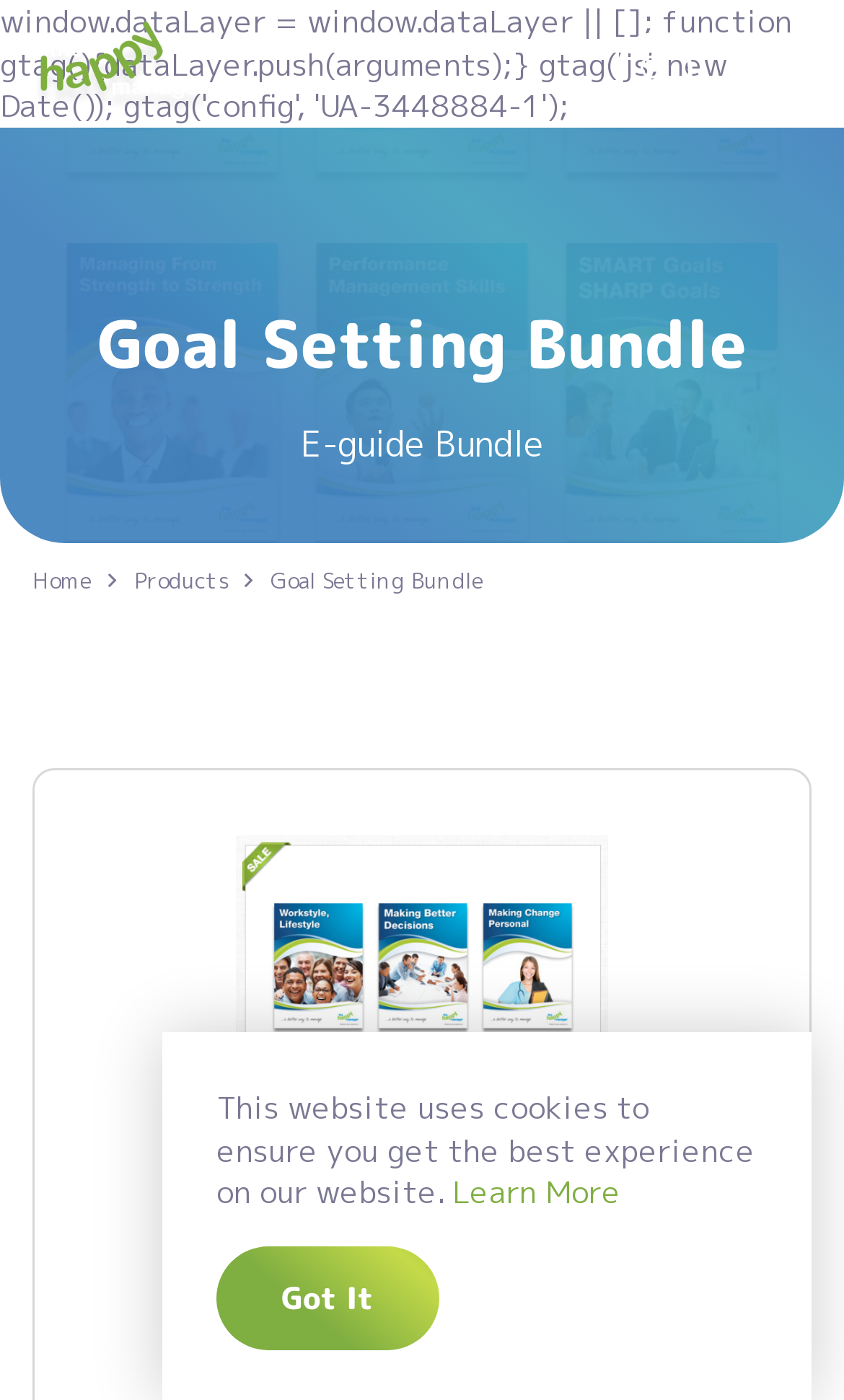Answer succinctly with a single word or phrase:
How many navigation links are there?

3